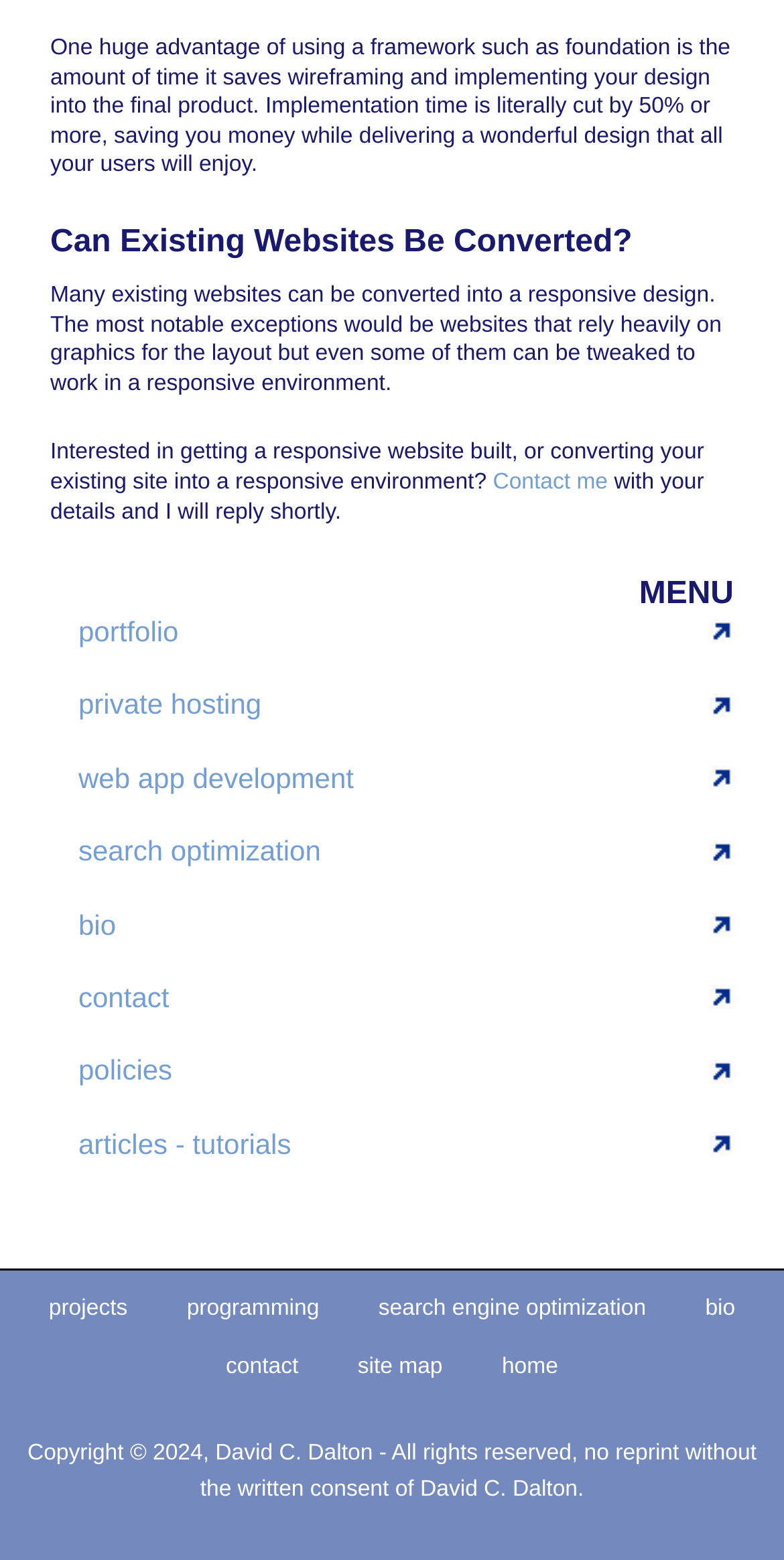What is the benefit of using a framework like Foundation?
Please provide a single word or phrase based on the screenshot.

Saves time